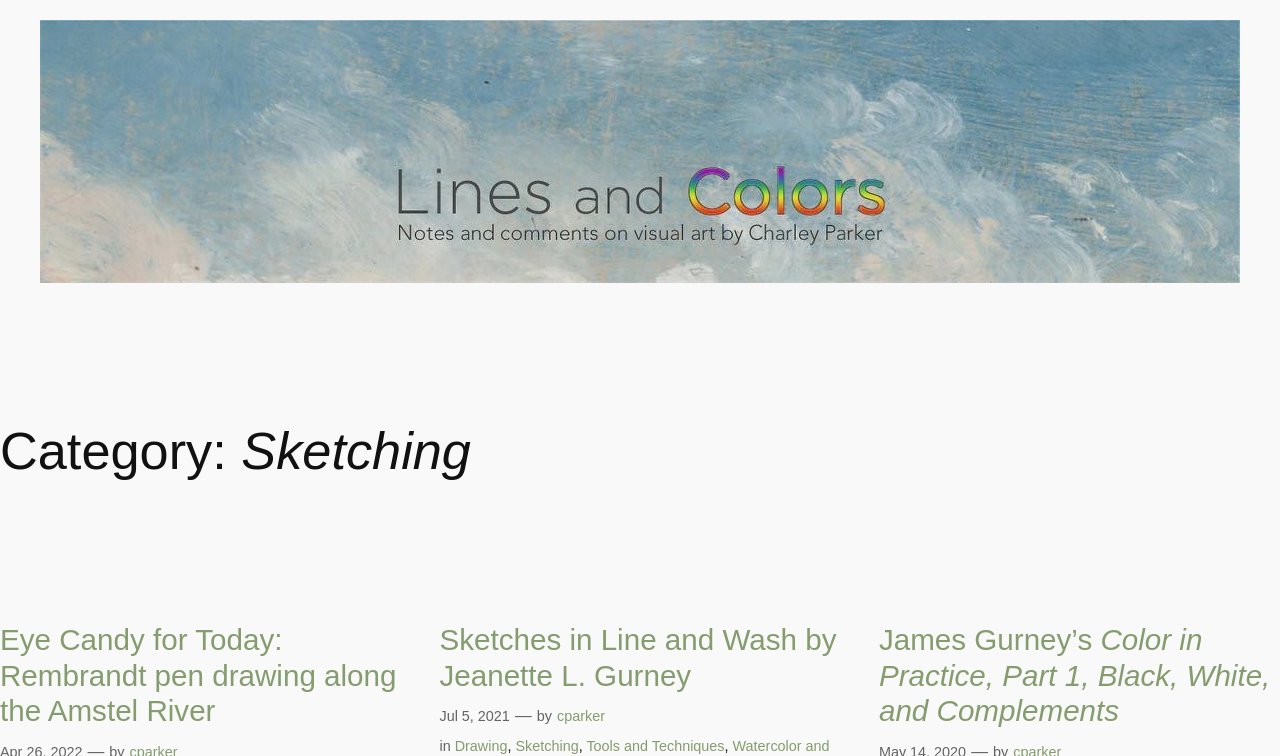Locate the bounding box of the UI element based on this description: "Drawing". Provide four float numbers between 0 and 1 as [left, top, right, bottom].

[0.355, 0.976, 0.396, 0.997]